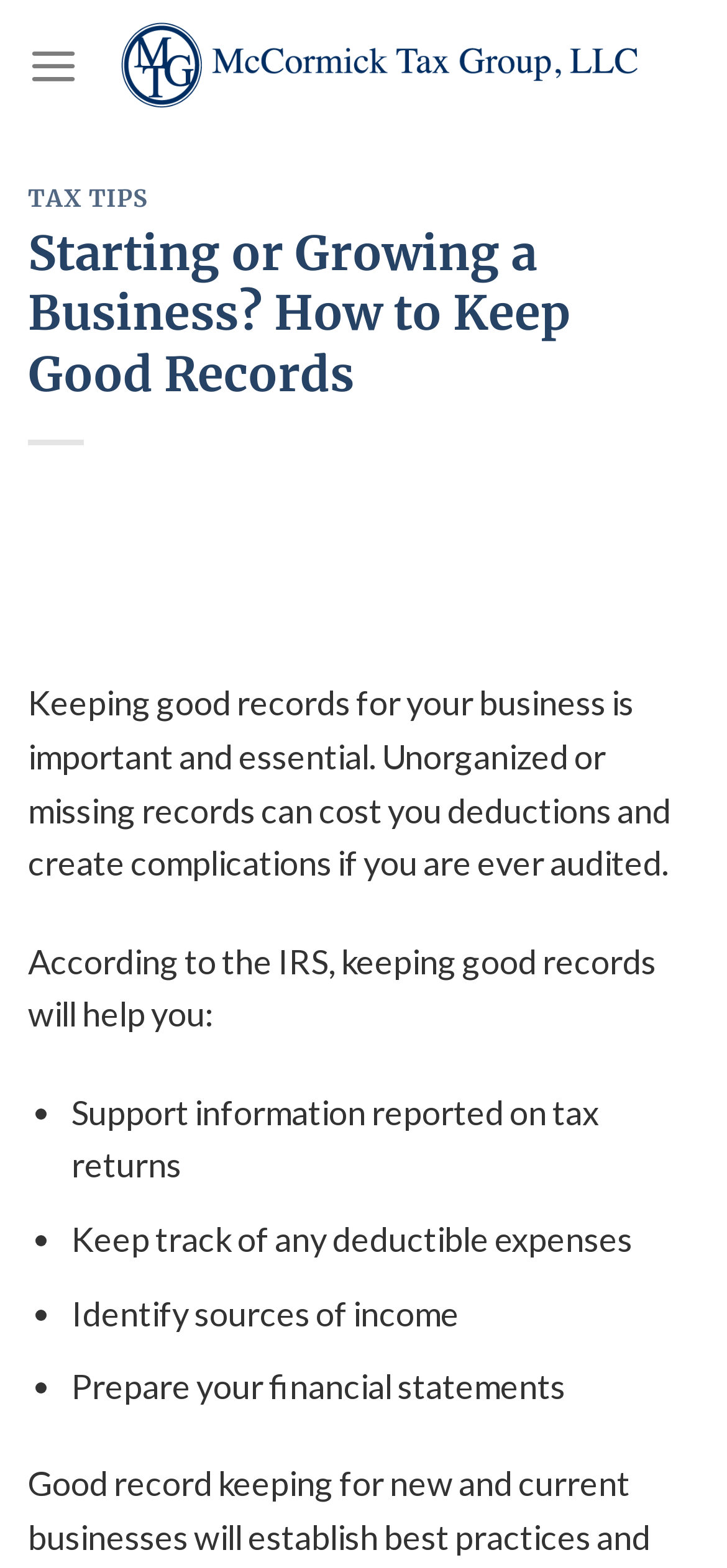Answer the question below in one word or phrase:
What is the last benefit of keeping good records?

Prepare financial statements